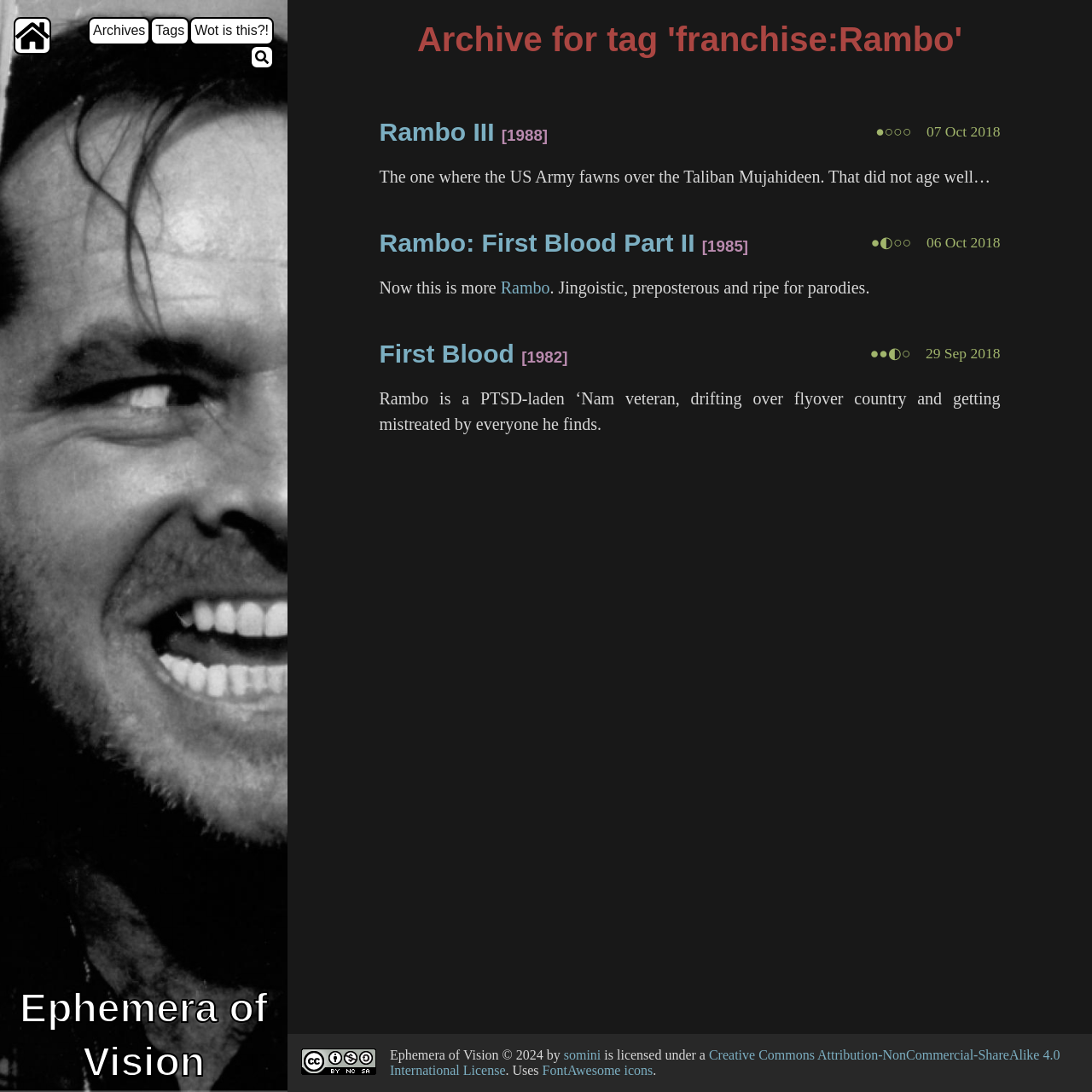Can you specify the bounding box coordinates for the region that should be clicked to fulfill this instruction: "Get Tickets & Info for Pops at the Post".

None